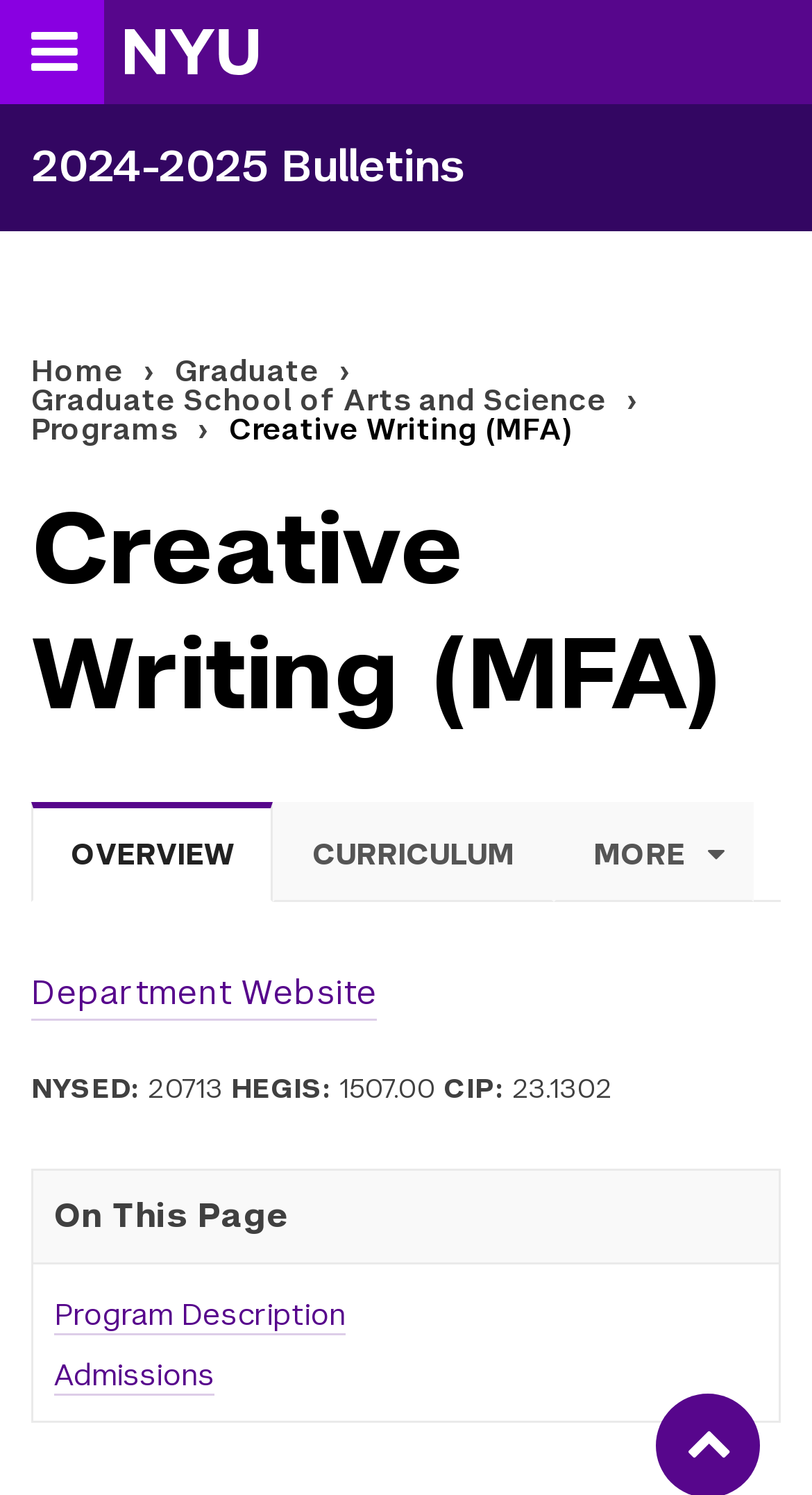Specify the bounding box coordinates of the element's region that should be clicked to achieve the following instruction: "Toggle the menu". The bounding box coordinates consist of four float numbers between 0 and 1, in the format [left, top, right, bottom].

[0.0, 0.0, 0.128, 0.07]